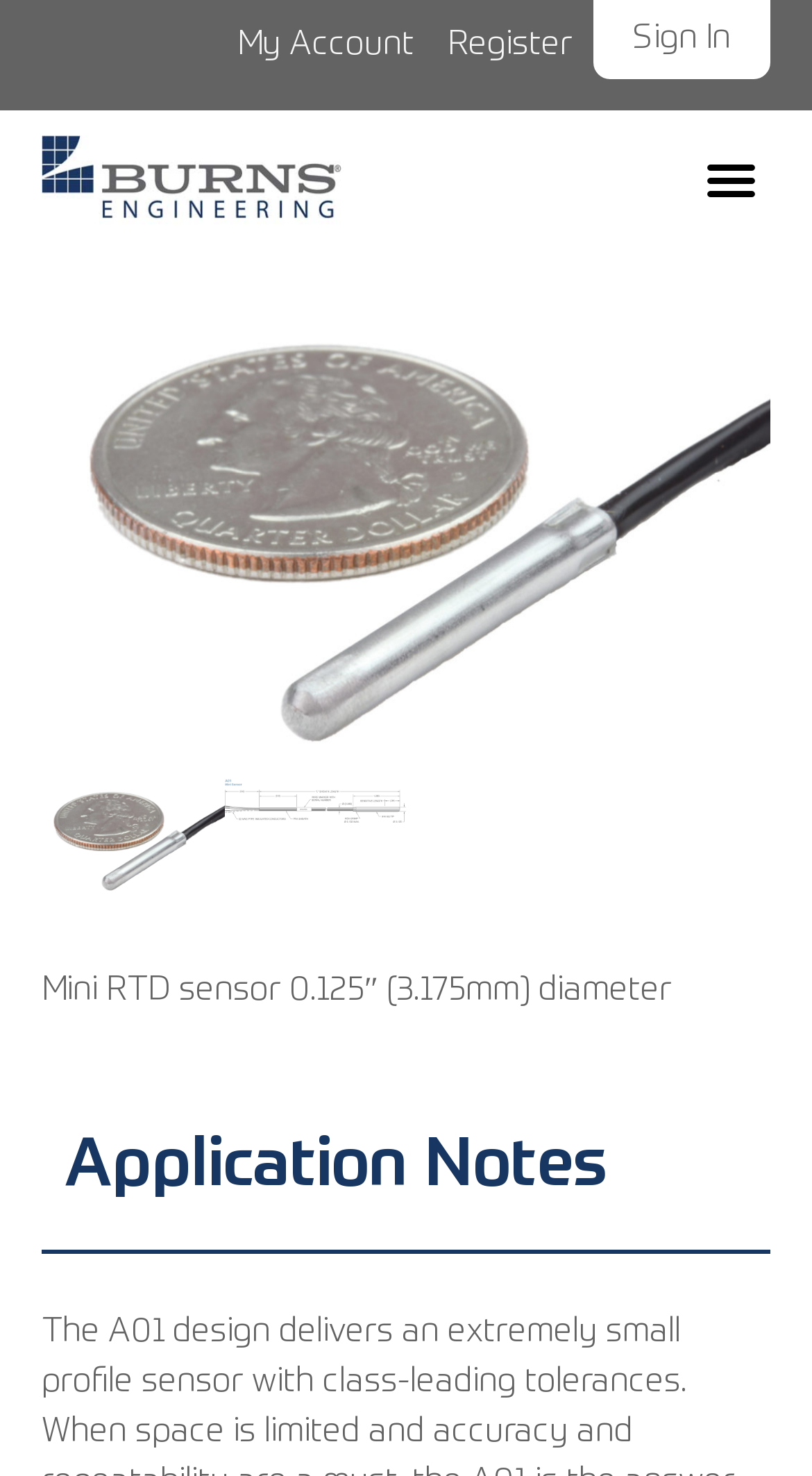Find the bounding box of the UI element described as: "Register". The bounding box coordinates should be given as four float values between 0 and 1, i.e., [left, top, right, bottom].

[0.536, 0.0, 0.721, 0.062]